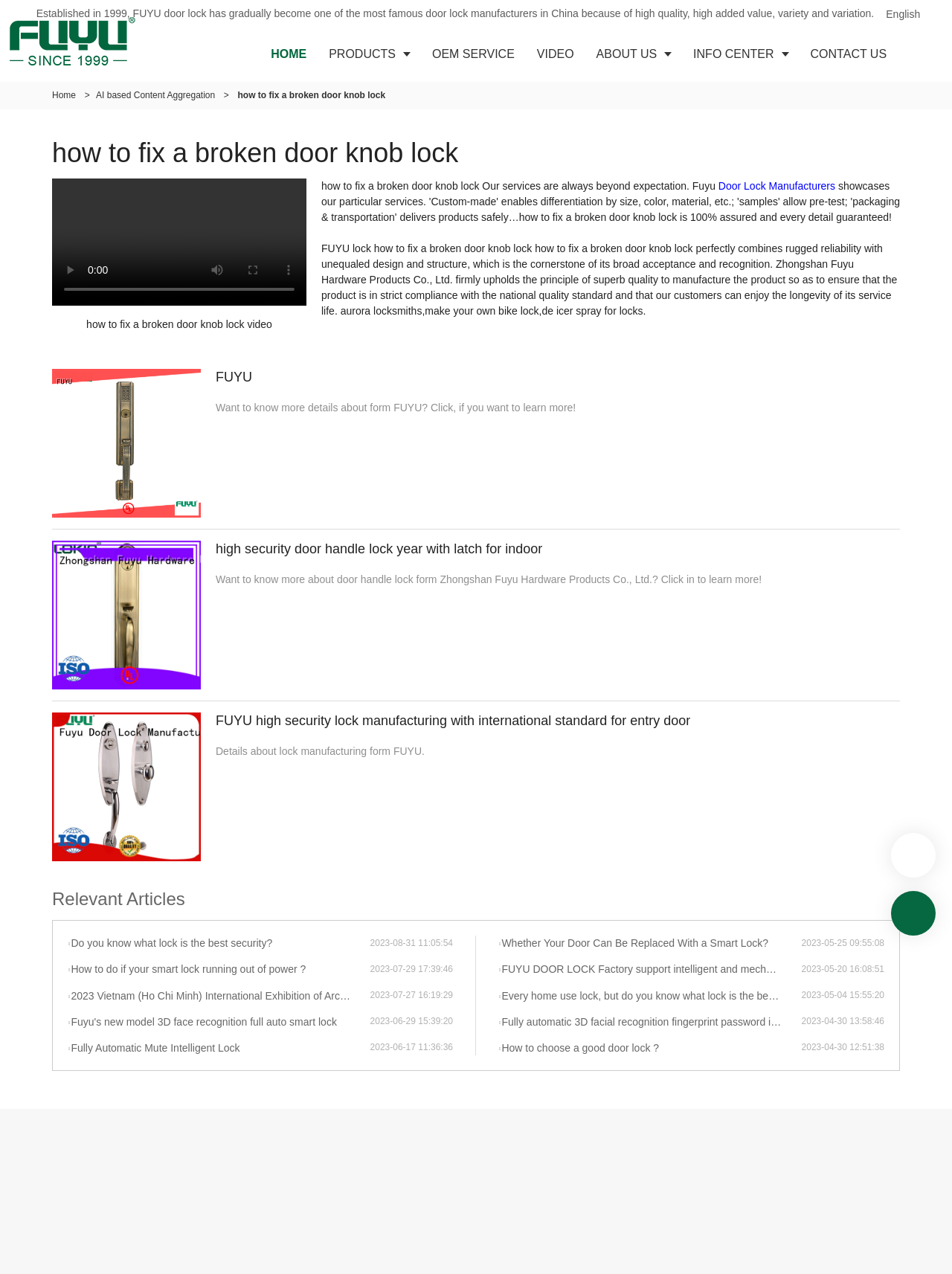Provide a single word or phrase answer to the question: 
How many links are there in the 'Relevant Articles' section?

8